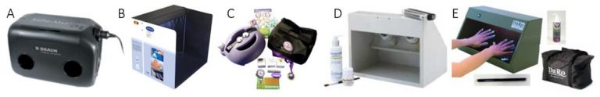How many starter kits are presented in the image?
Please answer the question as detailed as possible based on the image.

The caption lists five starter kits, namely BBraun BlackBox, Hartmann Derma LiteCheck Box, GlitterBug Training Kit, a versatile training setup, and KlerReveal Operator Training Kit, which suggests that there are five starter kits presented in the image.